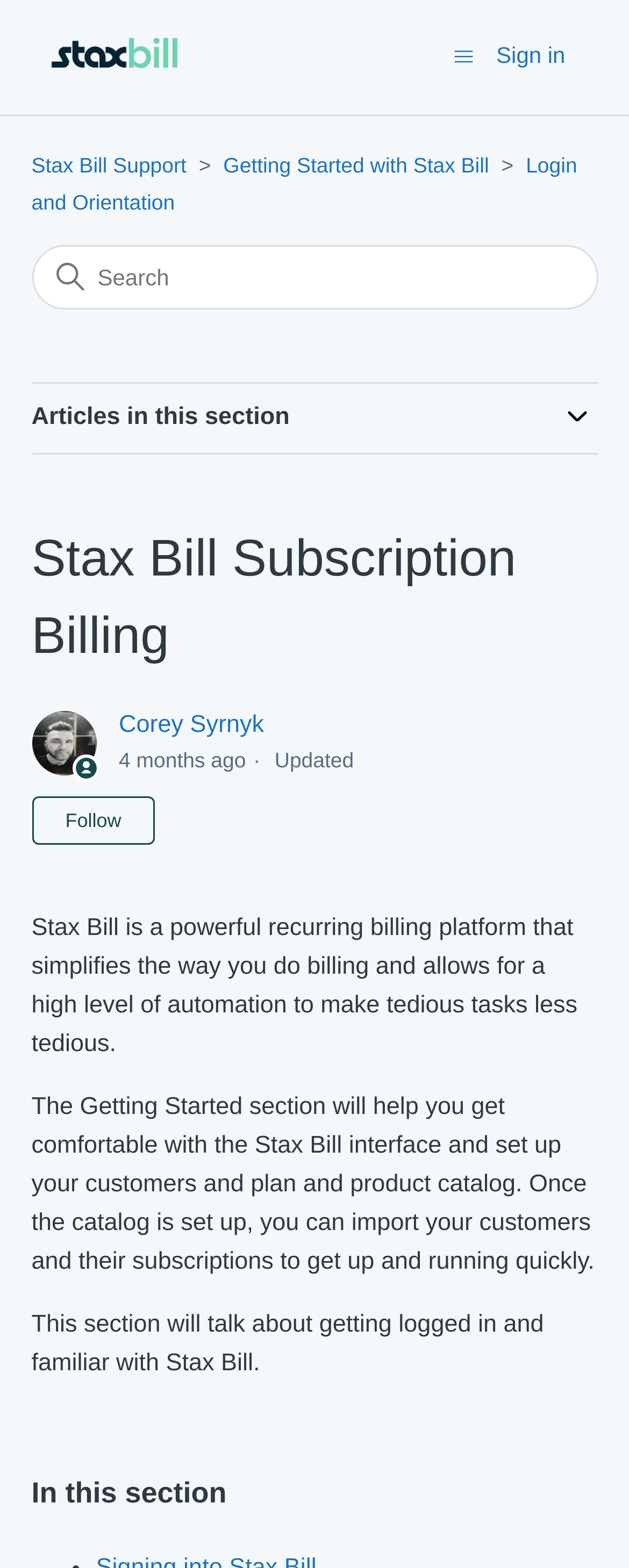Give a detailed account of the webpage.

The webpage is about Stax Bill, a recurring billing platform. At the top left, there is a link to the Stax Bill Support Help Center home page, accompanied by an image. Next to it, on the top right, is a toggle navigation menu button with an image. Further to the right, there is a sign-in button.

Below the top navigation, there is a list of menu items, including "Stax Bill Support", "Getting Started with Stax Bill", and "Login and Orientation". Each item has a link and is accompanied by an image.

On the left side, there is a search bar with a search box. Below it, there is a section titled "Articles in this section" with a button that can be expanded. This section contains an article with a heading "Stax Bill Subscription Billing". The article has an image, a link to the author "Corey Syrnyk", and a timestamp "2024-02-05 15:27" with a description "4 months ago". There is also a button to follow the article.

The article content is divided into three paragraphs. The first paragraph describes Stax Bill as a powerful recurring billing platform. The second paragraph explains that the Getting Started section will help users set up their customers and plan and product catalog. The third paragraph introduces the section about getting logged in and familiar with Stax Bill.

At the bottom of the page, there is a heading "In this section" and an iframe that opens a widget with more information.